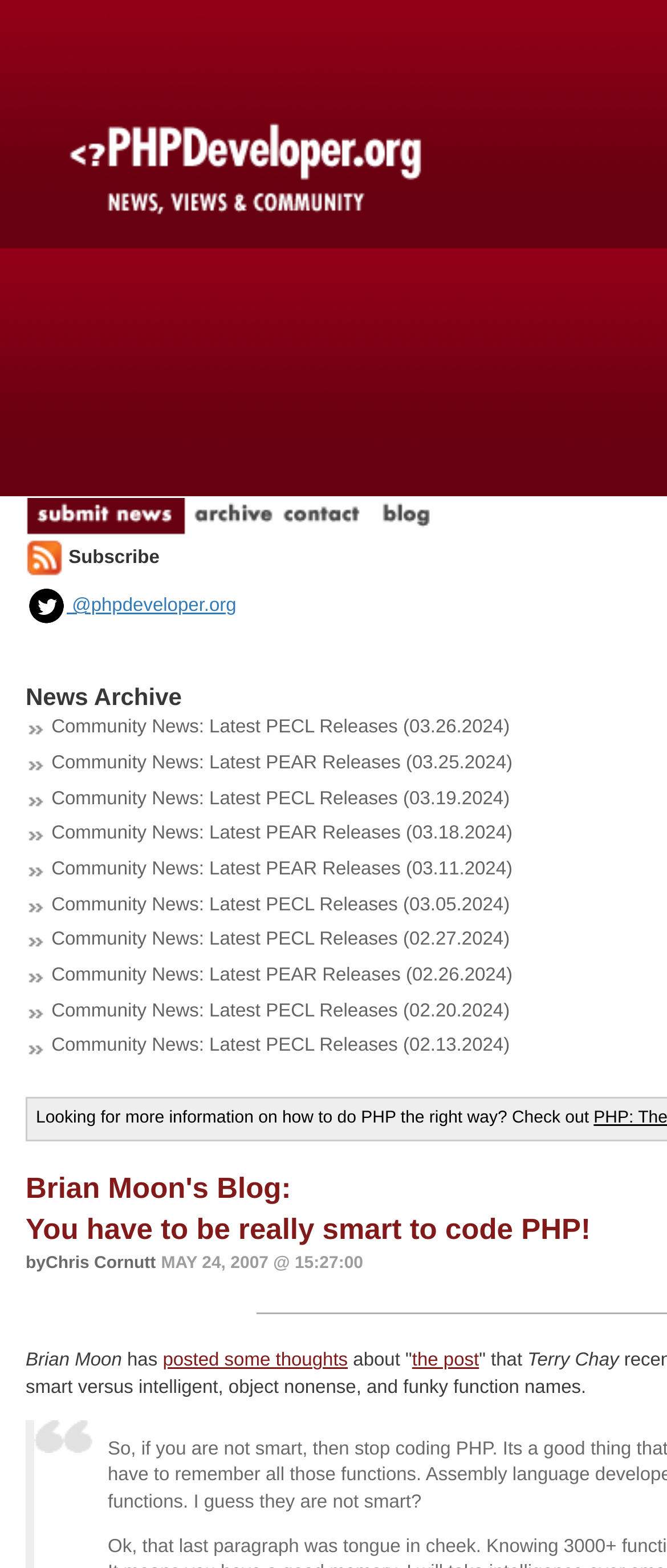How many community news links are there? From the image, respond with a single word or brief phrase.

10